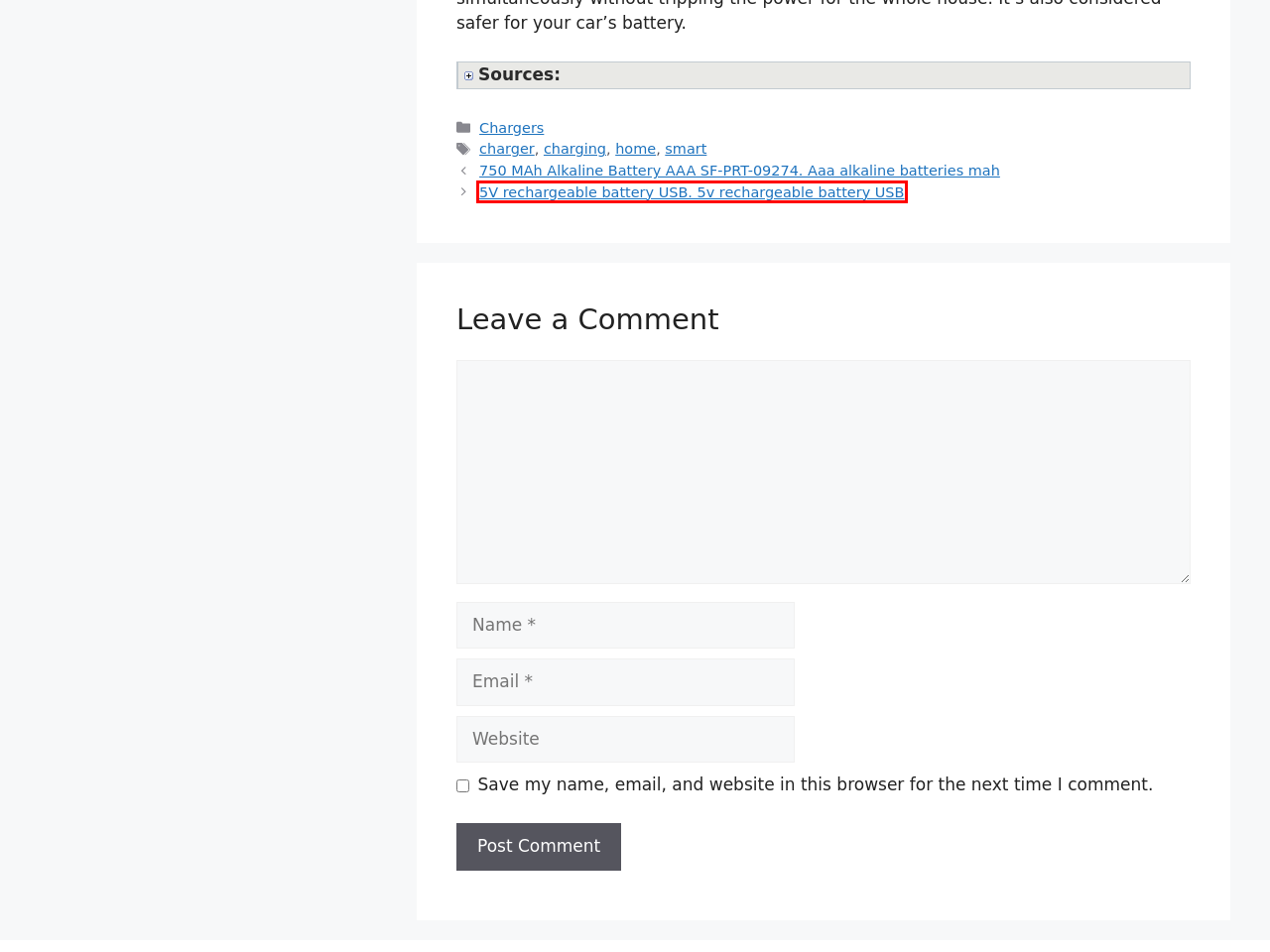You are presented with a screenshot of a webpage with a red bounding box. Select the webpage description that most closely matches the new webpage after clicking the element inside the red bounding box. The options are:
A. smart Archives - MYKONOS-GREECE.BIZ
B. Chevy volt battery range. Charging: Yeah, 120V is Fine! - MYKONOS-GREECE.BIZ
C. 5V rechargeable battery USB. 5v rechargeable battery USB - MYKONOS-GREECE.BIZ
D. Ev charging stocks etf. The Bottom Line - MYKONOS-GREECE.BIZ
E. charger Archives - MYKONOS-GREECE.BIZ
F. 750 MAh Alkaline Battery AAA SF-PRT-09274. Aaa alkaline batteries mah - MYKONOS-GREECE.BIZ
G. home Archives - MYKONOS-GREECE.BIZ
H. charging Archives - MYKONOS-GREECE.BIZ

C